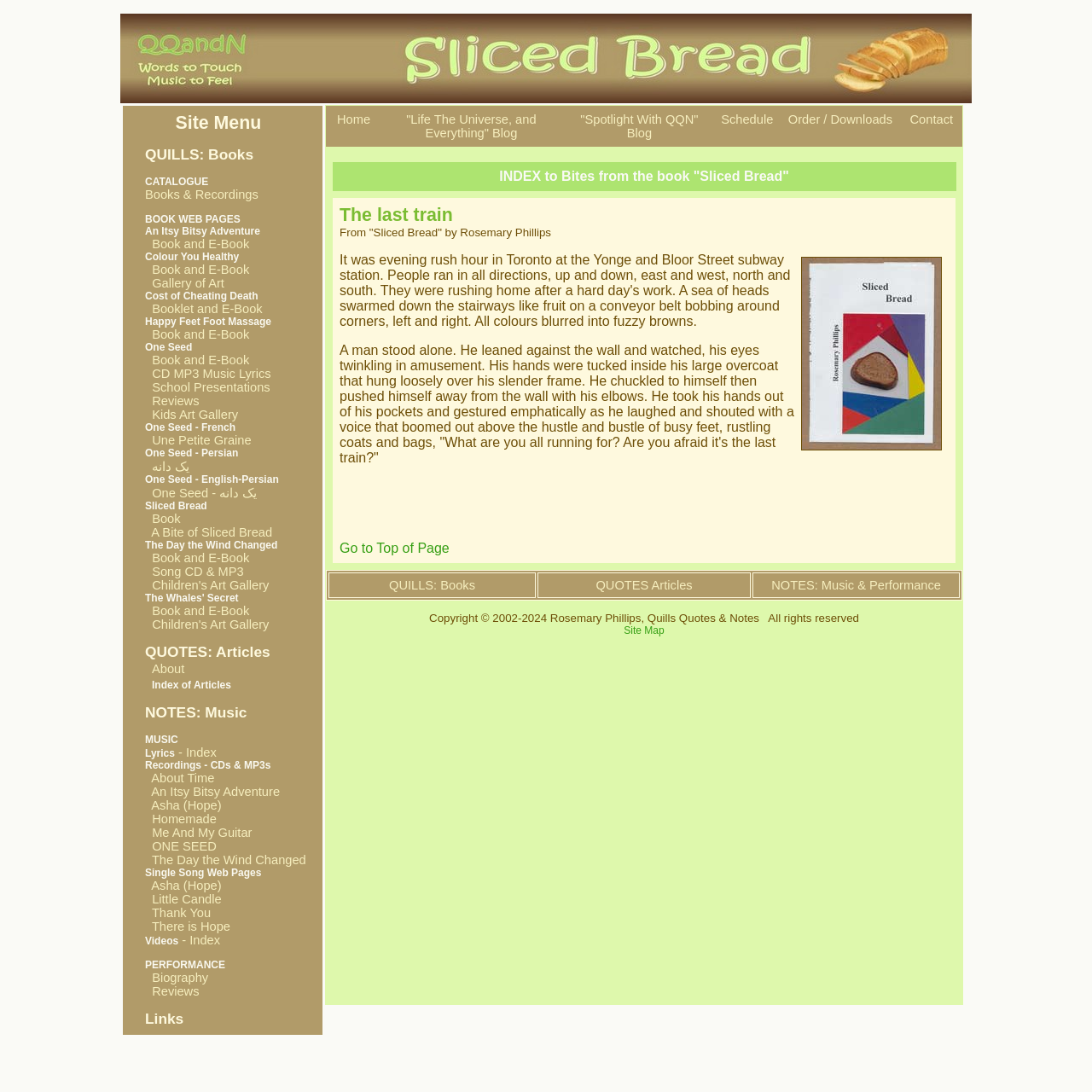Generate a comprehensive description of the webpage.

The webpage is about Rosemary Phillips, an author and artist, and her works. At the top, there is a table with a heading "Sliced Bread" and a menu with various links to her books, recordings, and other creative works. Below this table, there is a larger table with multiple rows, each containing links to different sections of her website, including "QUILLS: Books", "CATALOGUE Books & Recordings", "BOOK WEB PAGES", and more.

On the left side of the page, there is a vertical menu with headings "Site Menu", "QUOTES: Articles", "NOTES: Music", and "MUSIC Lyrics - Index Recordings - CDs & MP3s". Each of these headings has sub-links to specific pages or sections within the website.

The page also features an image with the title "Sliced Bread" at the top, which is likely a book cover or a logo for Rosemary Phillips' website. Overall, the webpage is a portal to explore Rosemary Phillips' creative works, including her books, music, and art.